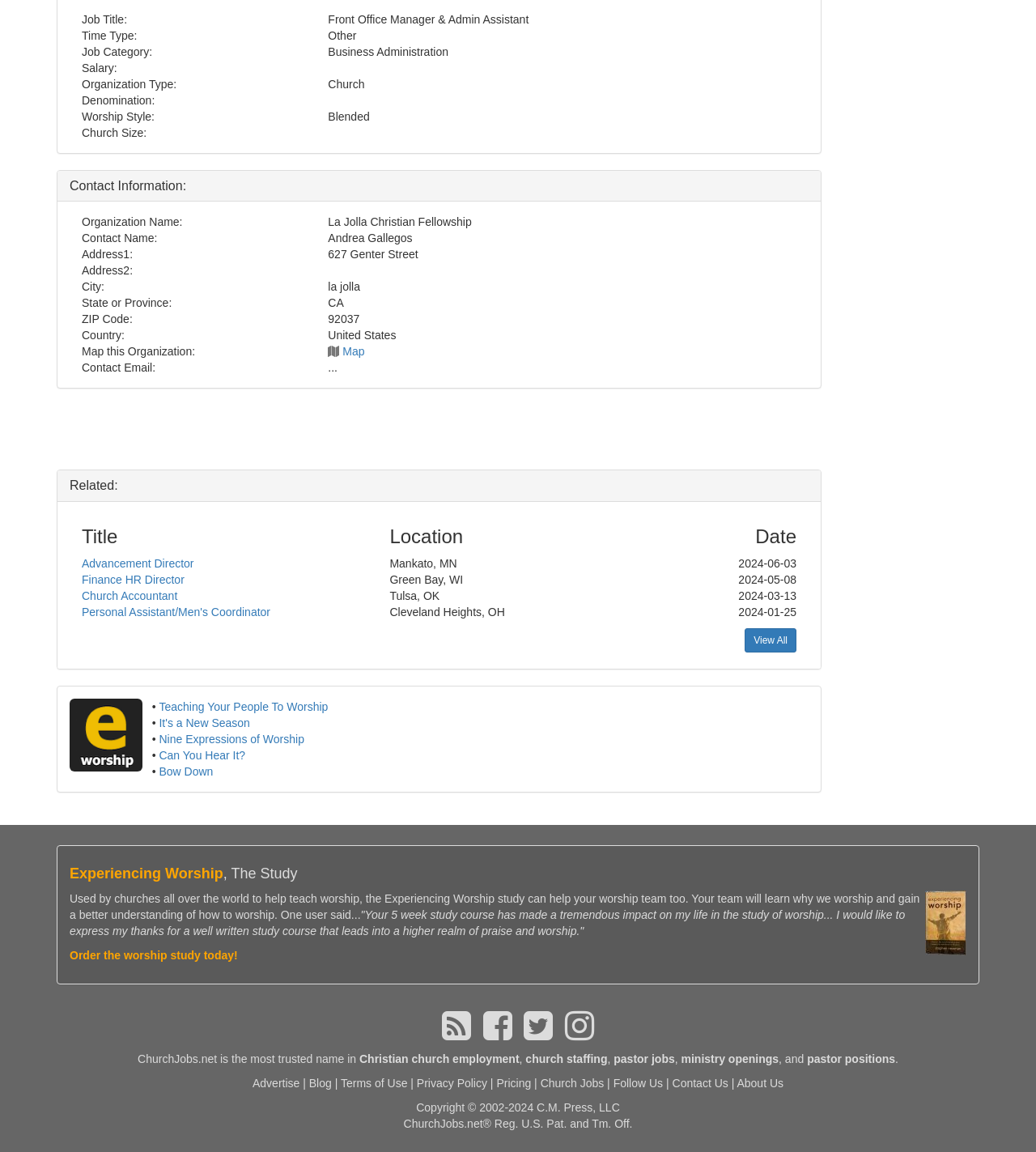Identify the bounding box coordinates of the region that needs to be clicked to carry out this instruction: "Read more about Teaching Your People To Worship". Provide these coordinates as four float numbers ranging from 0 to 1, i.e., [left, top, right, bottom].

[0.153, 0.608, 0.317, 0.619]